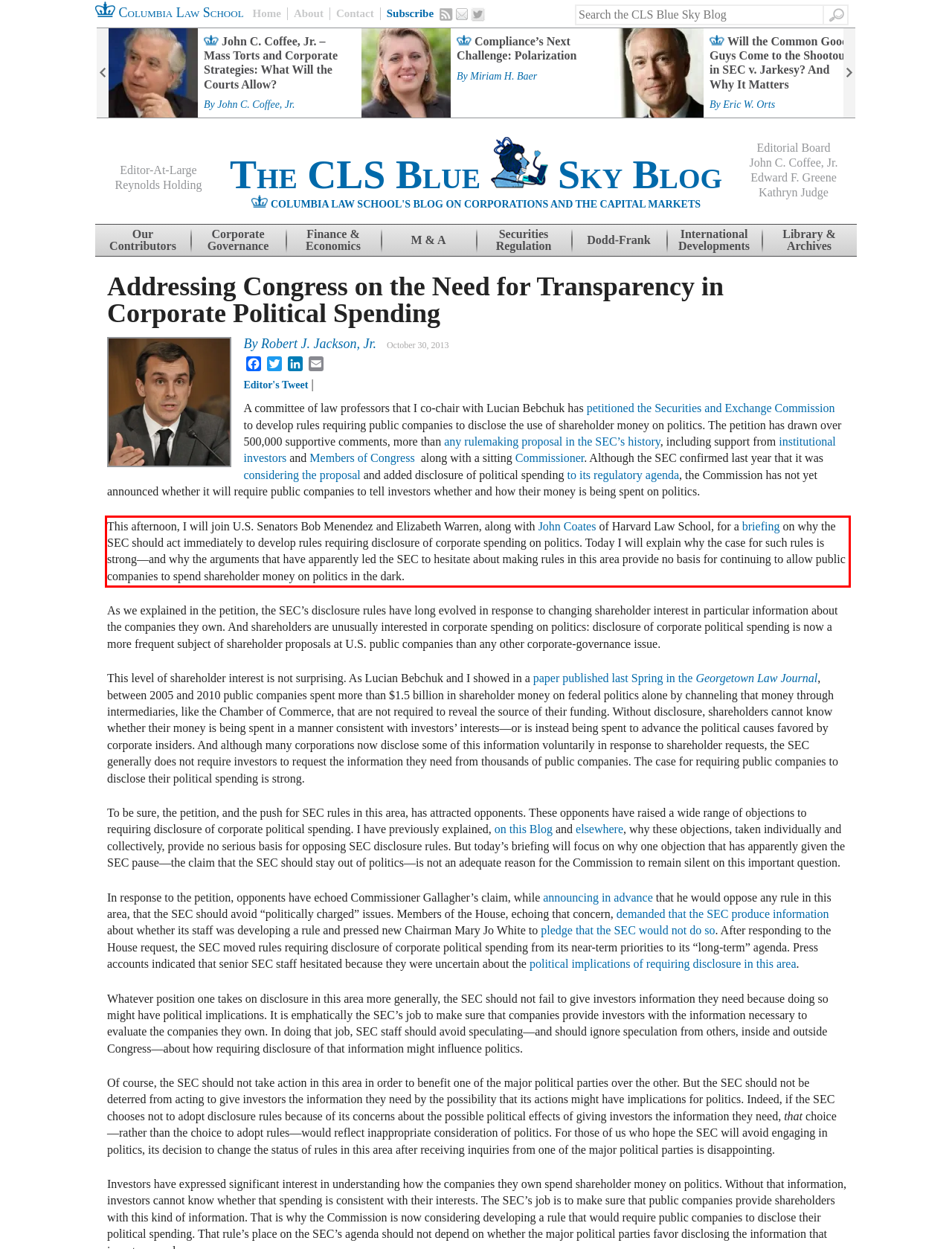You are provided with a screenshot of a webpage containing a red bounding box. Please extract the text enclosed by this red bounding box.

This afternoon, I will join U.S. Senators Bob Menendez and Elizabeth Warren, along with John Coates of Harvard Law School, for a briefing on why the SEC should act immediately to develop rules requiring disclosure of corporate spending on politics. Today I will explain why the case for such rules is strong—and why the arguments that have apparently led the SEC to hesitate about making rules in this area provide no basis for continuing to allow public companies to spend shareholder money on politics in the dark.